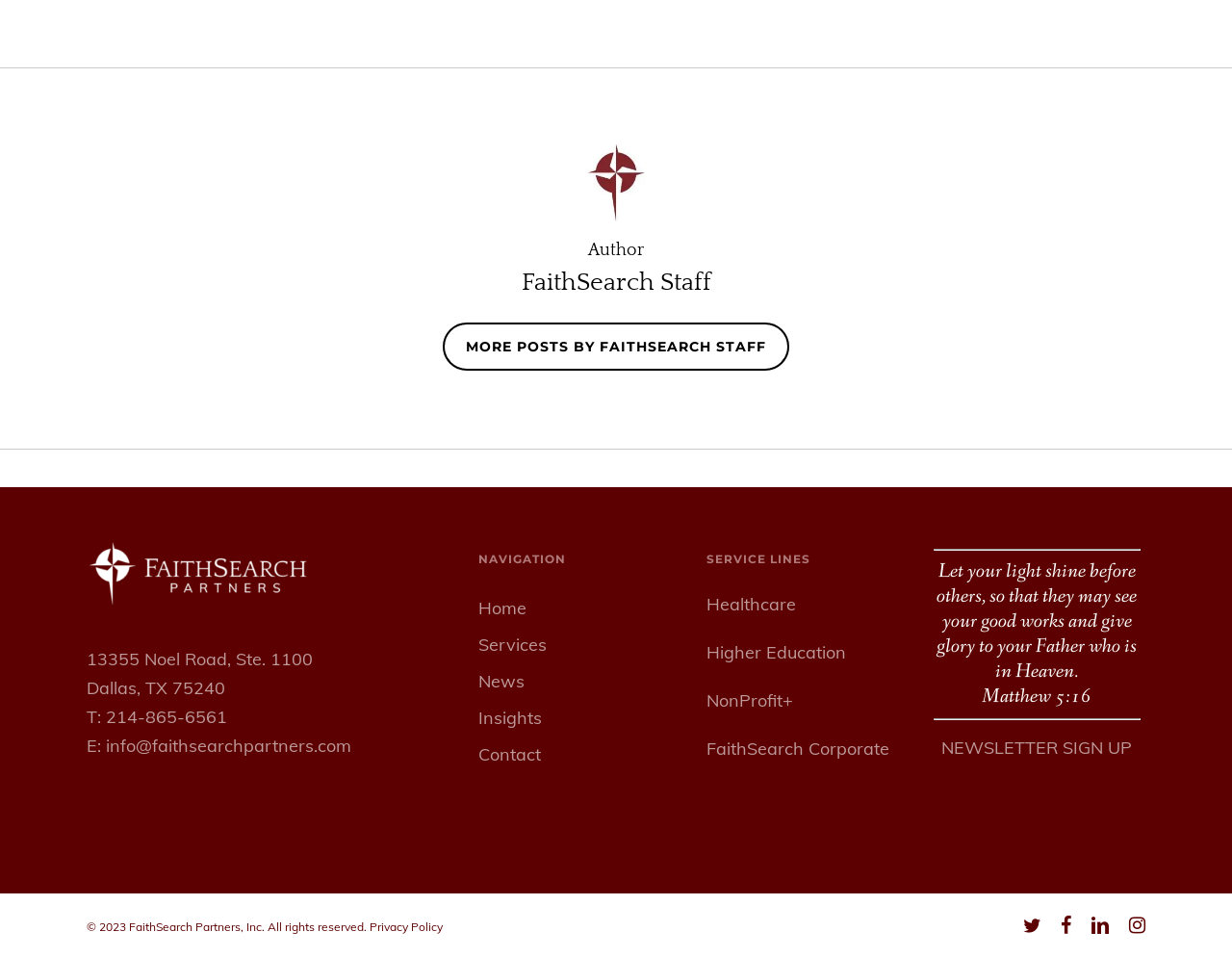What is the Bible verse quoted on the webpage?
Examine the screenshot and reply with a single word or phrase.

Matthew 5:16